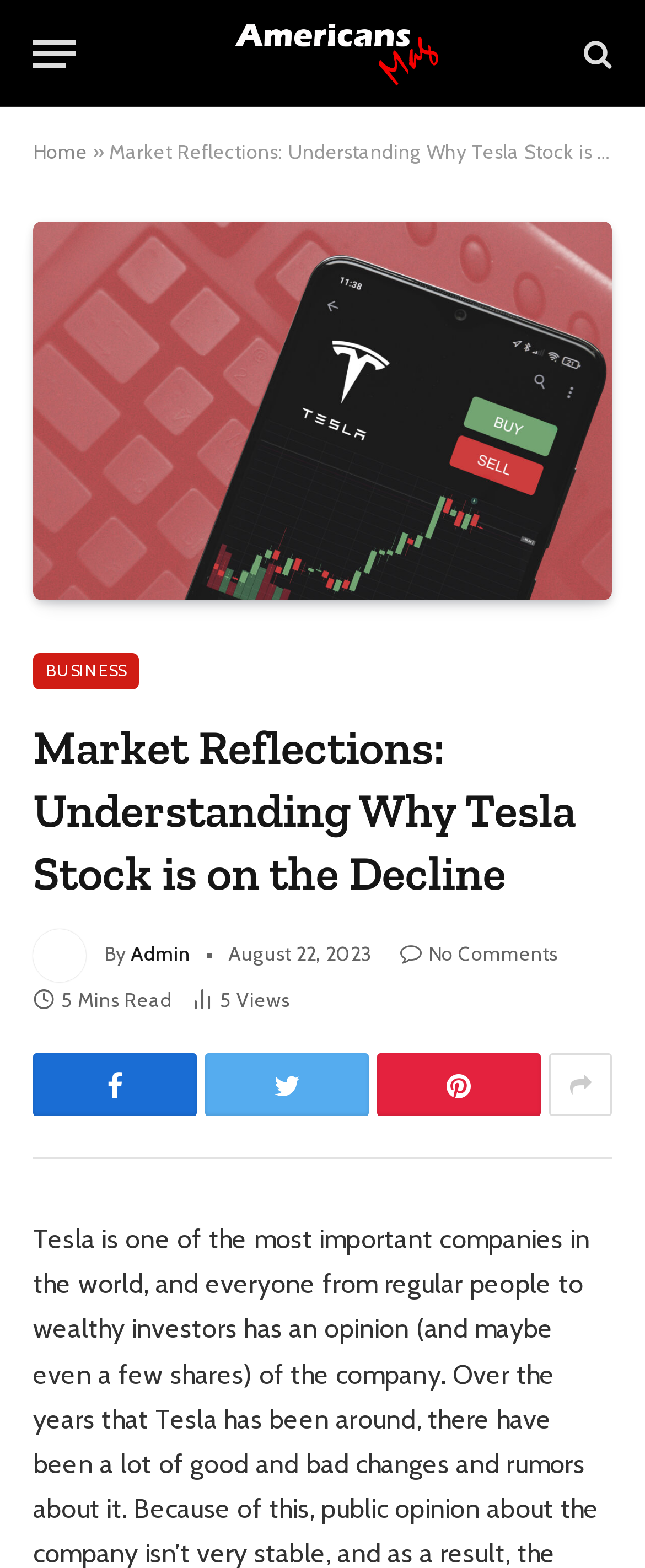Provide a brief response in the form of a single word or phrase:
What is the date of the article?

August 22, 2023